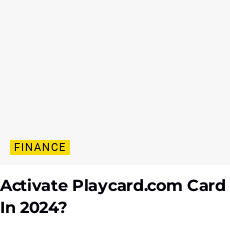What year is mentioned in the header?
Analyze the screenshot and provide a detailed answer to the question.

The caption states that the header reads 'Activate Playcard.com Card In 2024?', which explicitly mentions the year 2024.